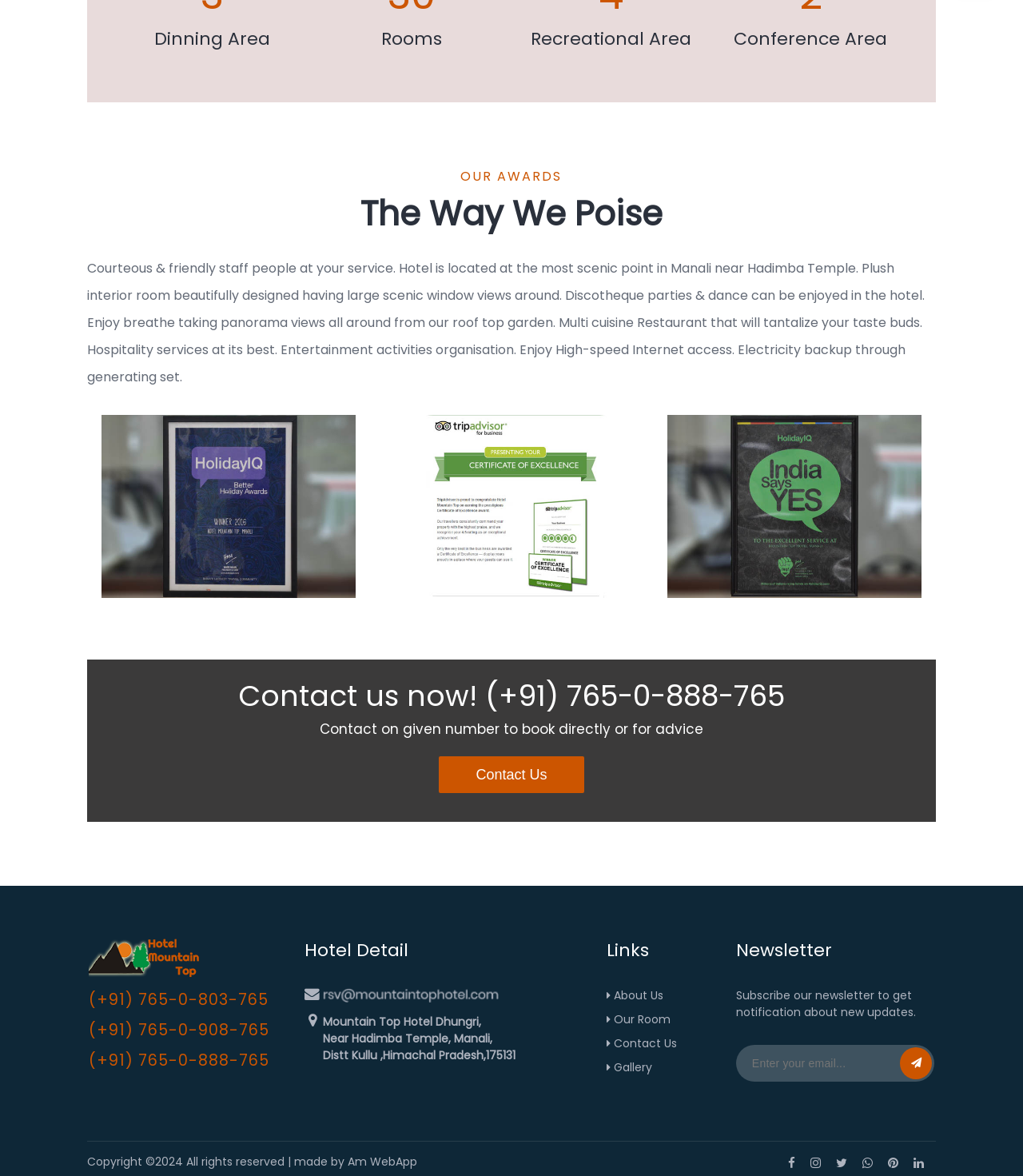Please identify the bounding box coordinates of where to click in order to follow the instruction: "Click on the 'HEART' link".

None